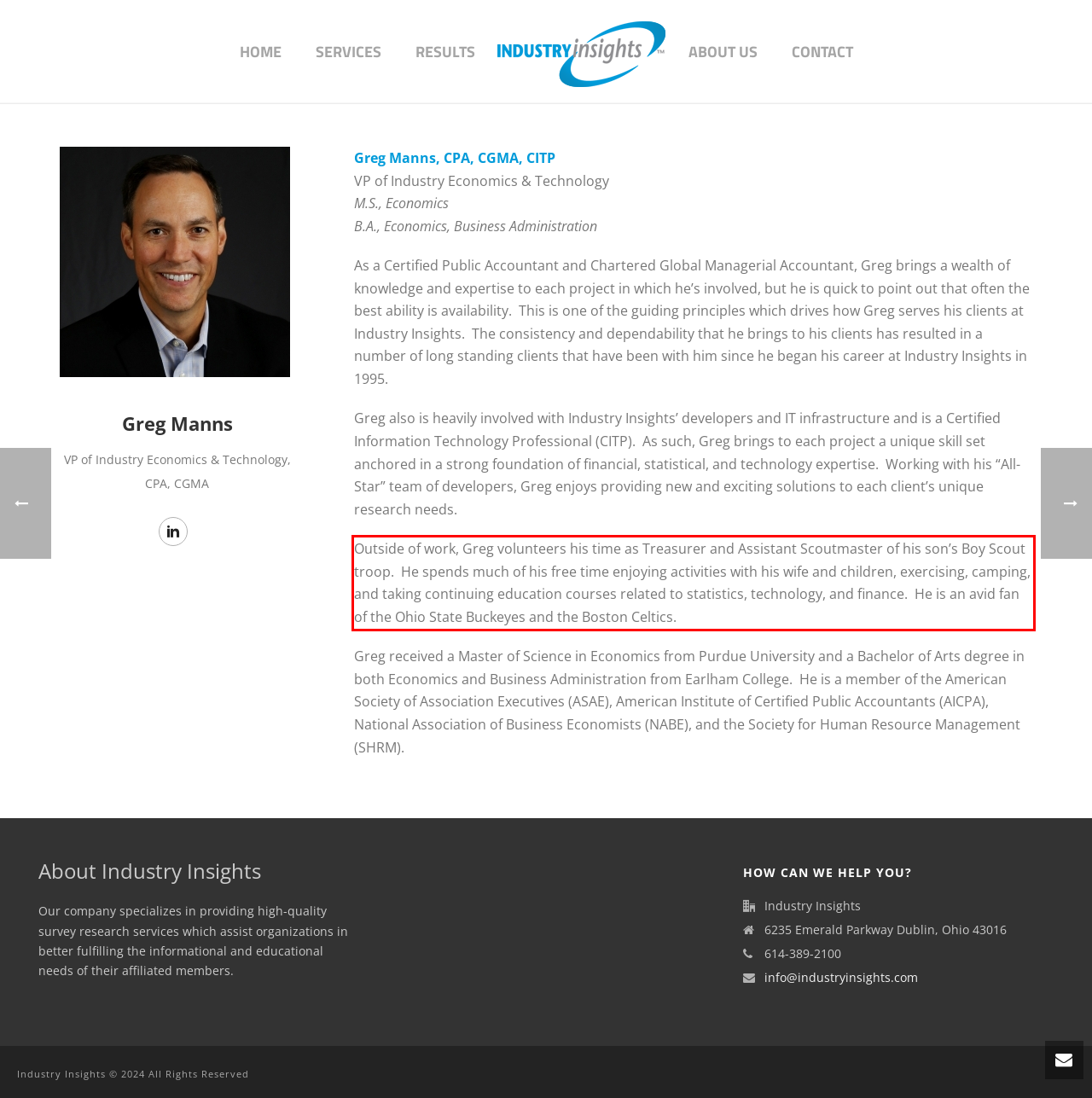Examine the webpage screenshot and use OCR to recognize and output the text within the red bounding box.

Outside of work, Greg volunteers his time as Treasurer and Assistant Scoutmaster of his son’s Boy Scout troop. He spends much of his free time enjoying activities with his wife and children, exercising, camping, and taking continuing education courses related to statistics, technology, and finance. He is an avid fan of the Ohio State Buckeyes and the Boston Celtics.